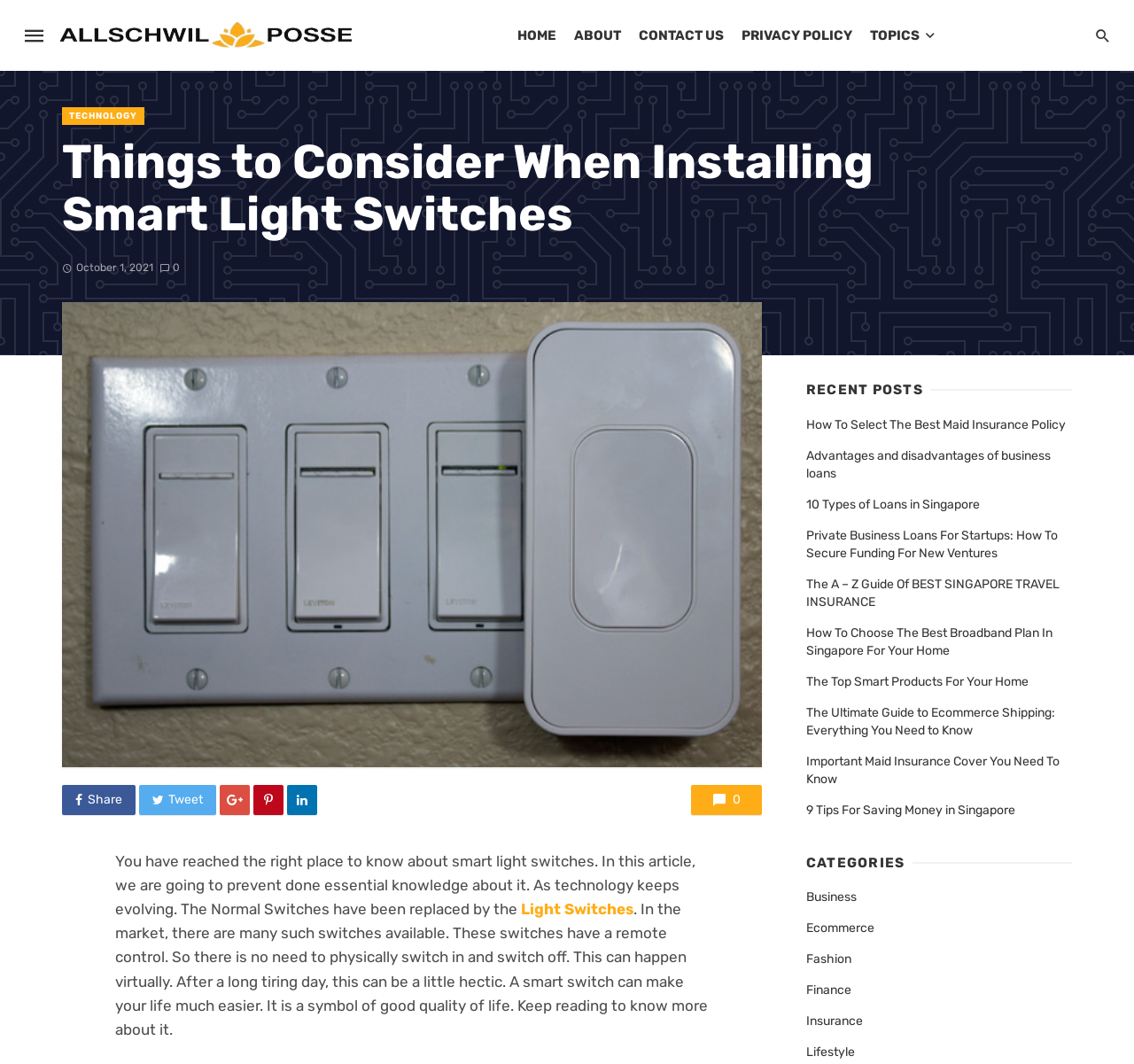Please respond to the question with a concise word or phrase:
What is the category of the article 'How To Select The Best Maid Insurance Policy'?

Insurance